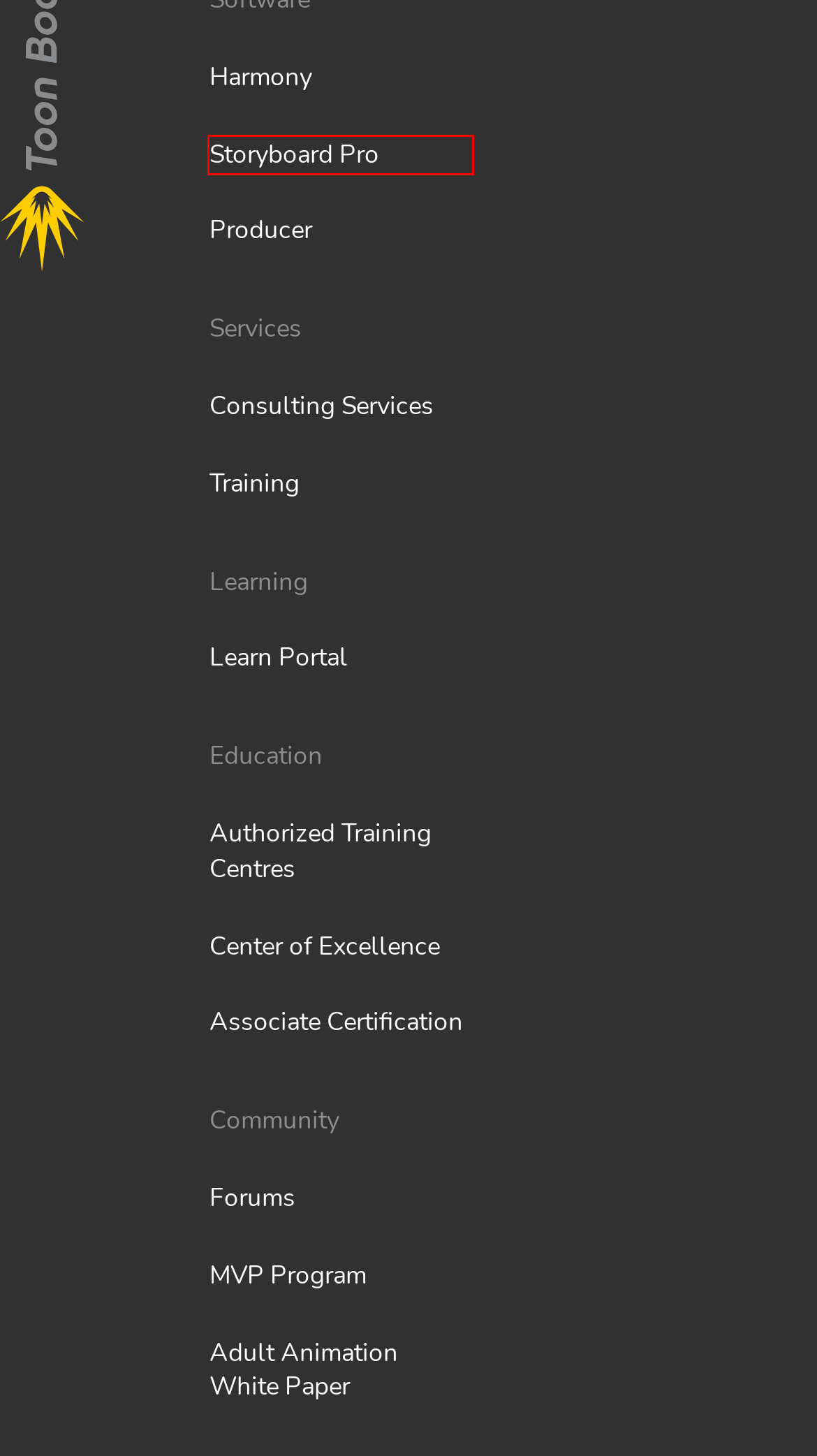Analyze the screenshot of a webpage with a red bounding box and select the webpage description that most accurately describes the new page resulting from clicking the element inside the red box. Here are the candidates:
A. Authorized Training Centres - Toon Boom Animation
B. Services - Toon Boom Animation
C. Toon Boom Community
D. Storyboard Pro - Toon Boom Animation
E. Harmony - Toon Boom Animation
F. Producer - Toon Boom Animation
G. Adult Animation White Paper - Toon Boom Animation
H. Community - Toon Boom Animation

D